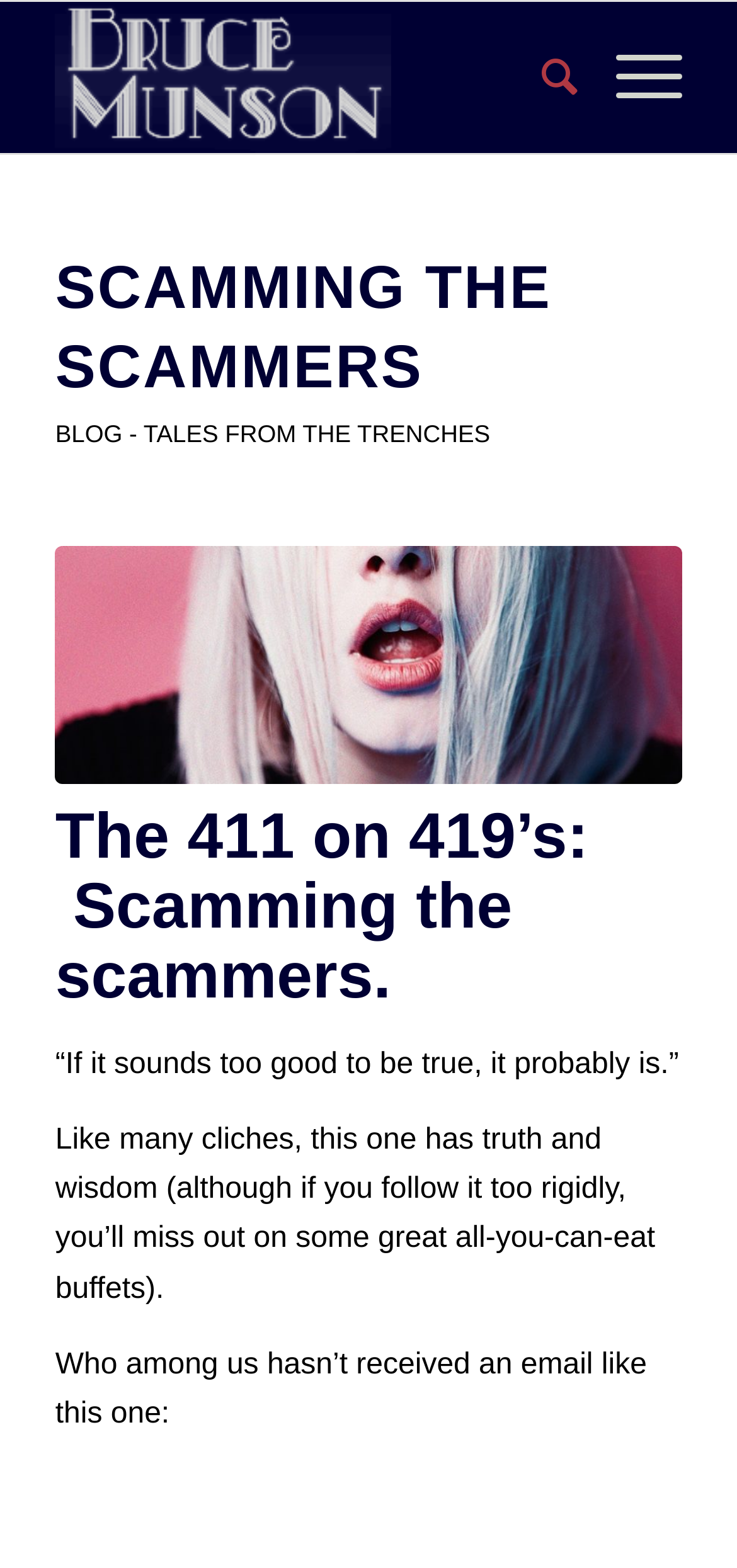Please provide a brief answer to the following inquiry using a single word or phrase:
What is the type of email being referred to in the blog post?

Scam email